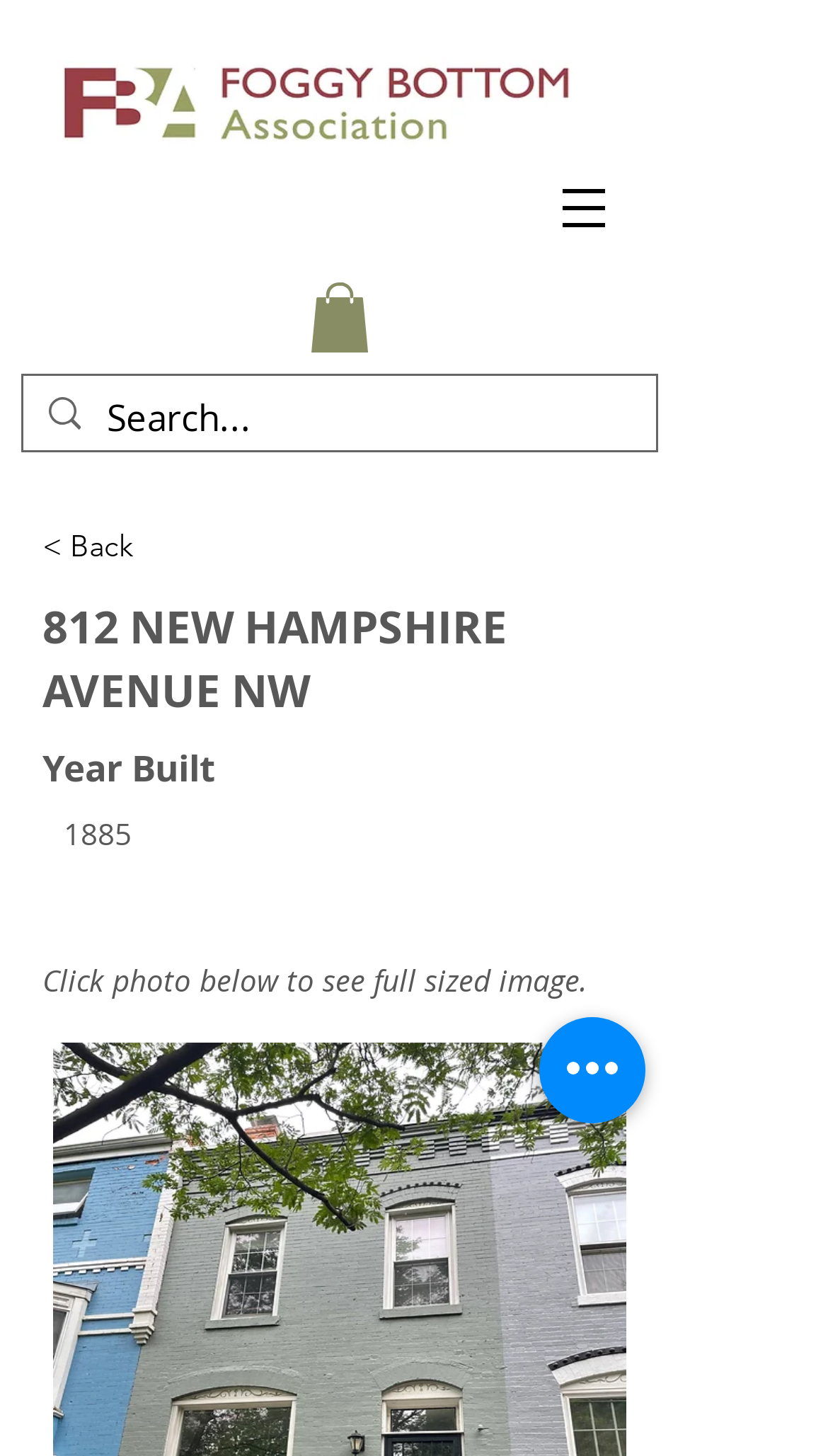Please provide a comprehensive answer to the question below using the information from the image: What is the function of the '< Back' link?

I found a link with the text '< Back' and inferred that it is a navigation link that takes the user back to the previous page or section, based on its position and text content.